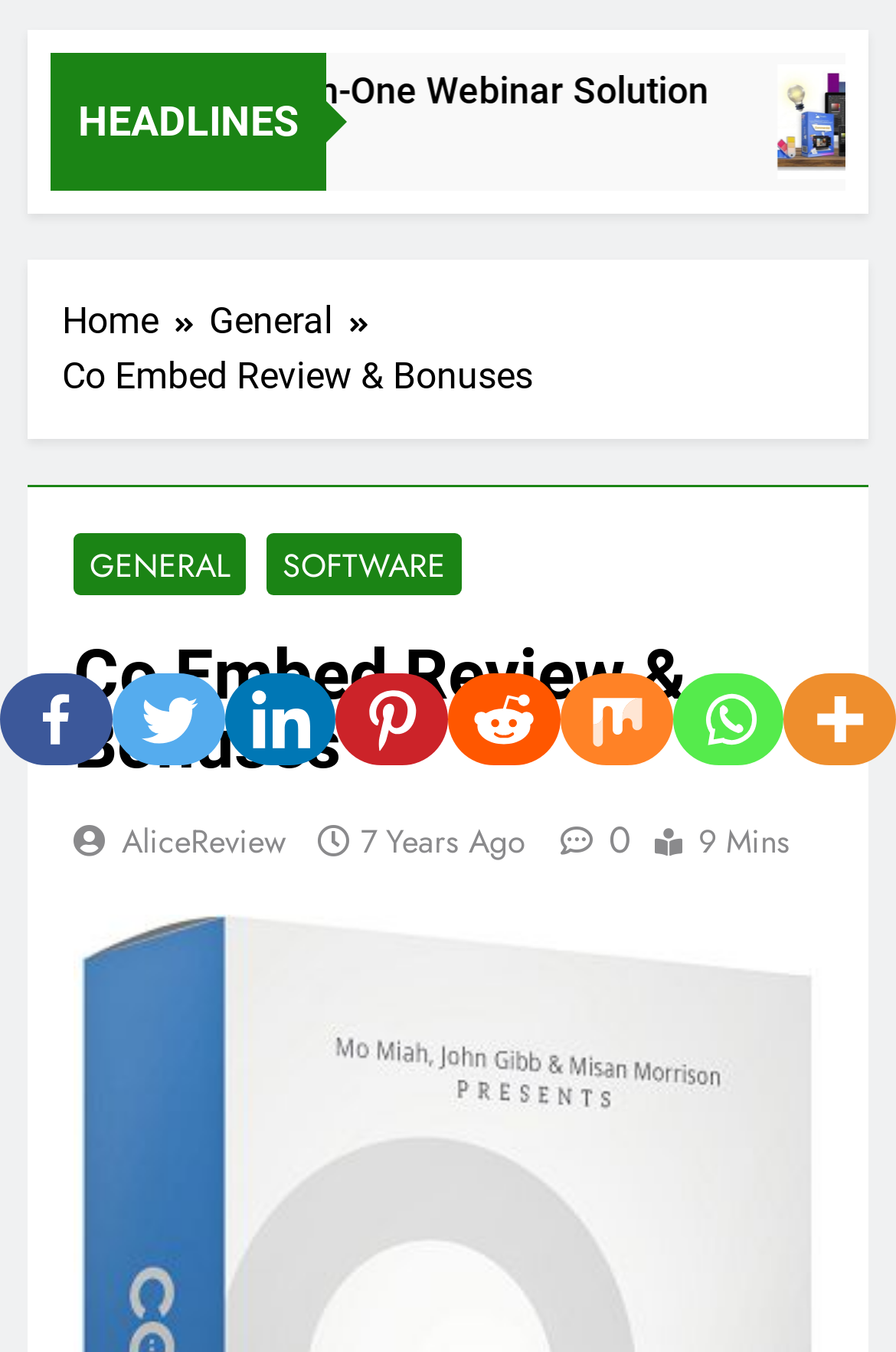Determine the bounding box coordinates for the HTML element described here: "aria-label="Pinterest" title="Pinterest"".

[0.375, 0.498, 0.5, 0.566]